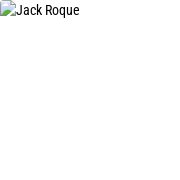Create a detailed narrative of what is happening in the image.

The image features Jack Roque, a dedicated employee of Golden Artist Colors. Roque was recognized for his significant contributions to the company and for the rigorous journey he undertook to achieve certification from the American Society for Quality (ASQ). His achievements highlight over a decade of relevant experience in various fields, including leadership and quality systems management. Roque's determination and expertise play a crucial role in enhancing the company's commitment to quality and continuous improvement. This recognition reflects both his professional capabilities and the broader mission of Golden Artist Colors in fostering a strong employee ownership culture.